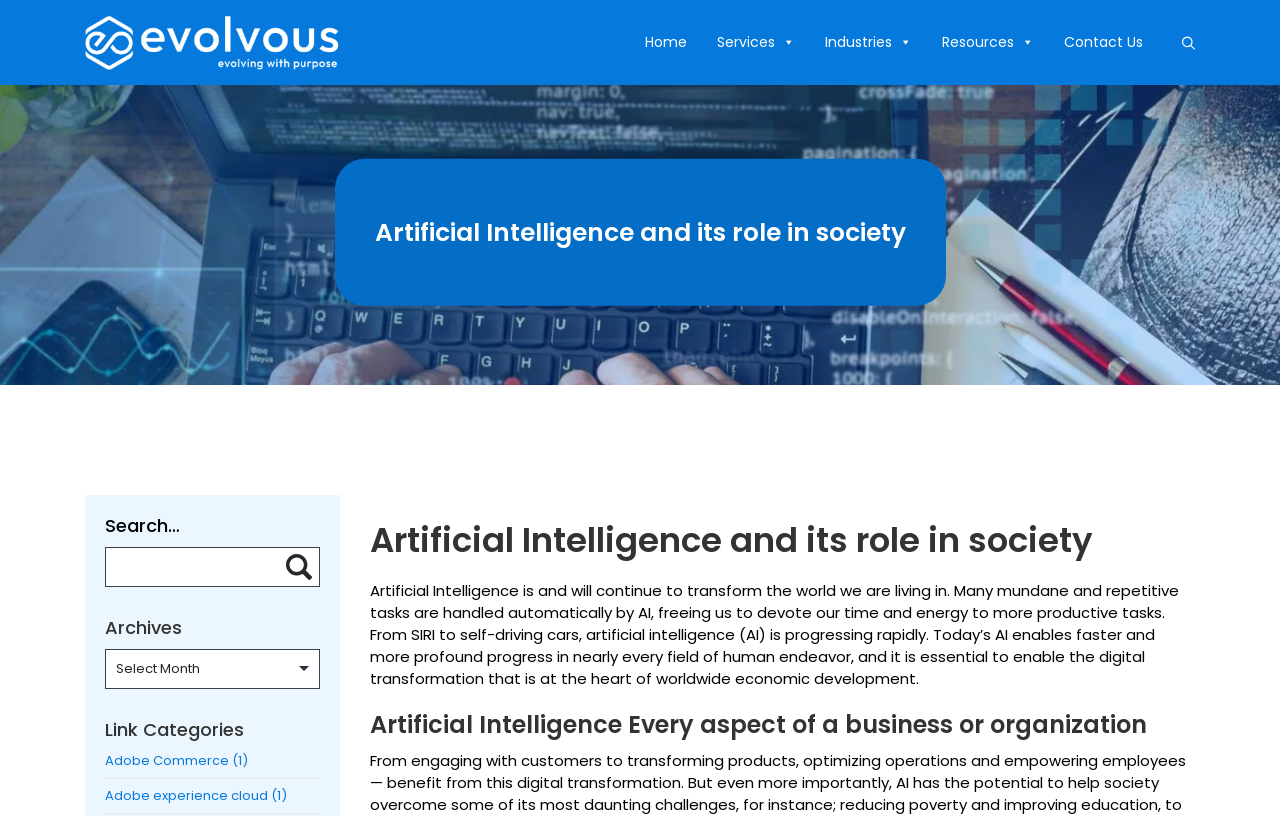Identify the bounding box coordinates of the element that should be clicked to fulfill this task: "Go to Home page". The coordinates should be provided as four float numbers between 0 and 1, i.e., [left, top, right, bottom].

[0.496, 0.033, 0.545, 0.07]